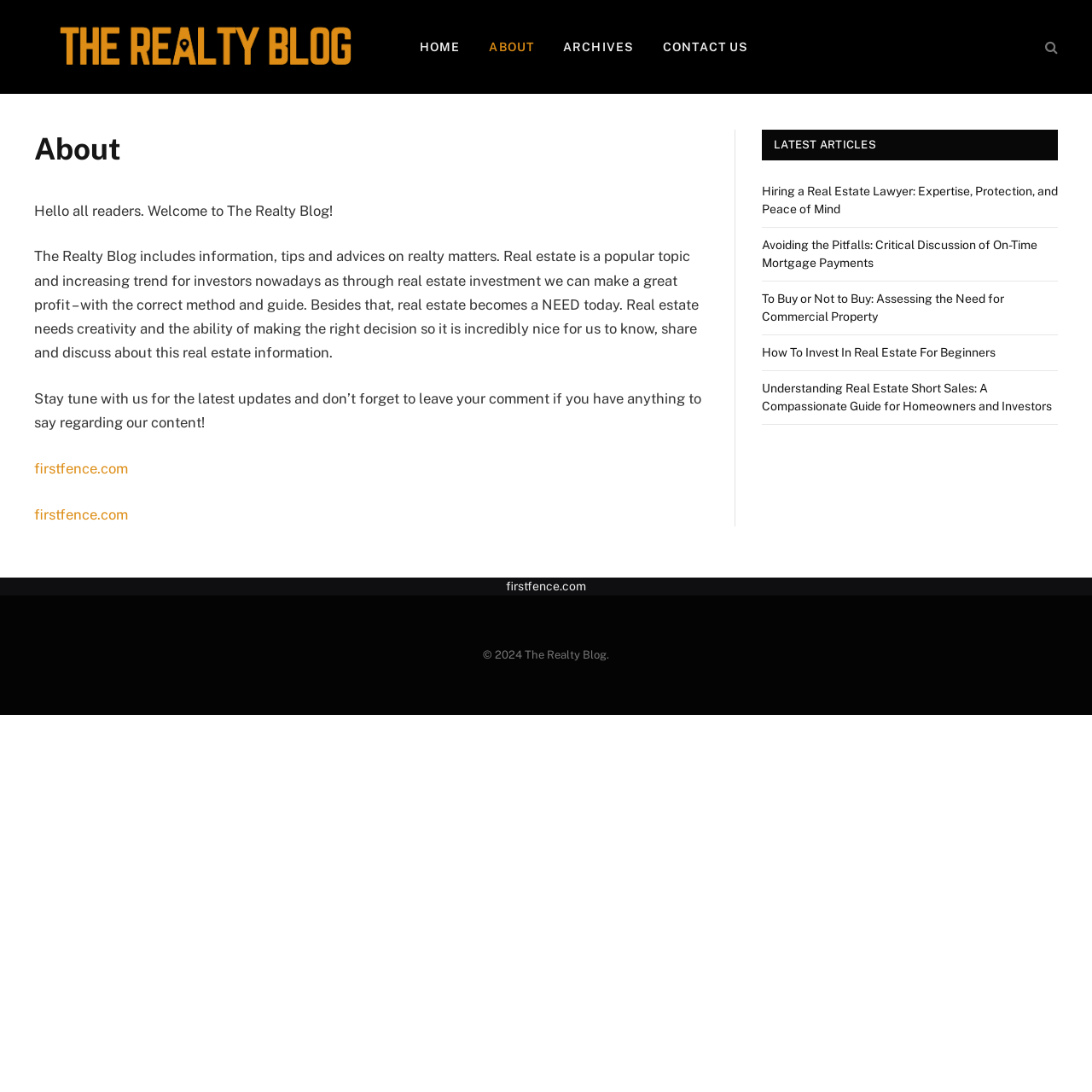What is the main topic of the blog?
Use the screenshot to answer the question with a single word or phrase.

Real estate